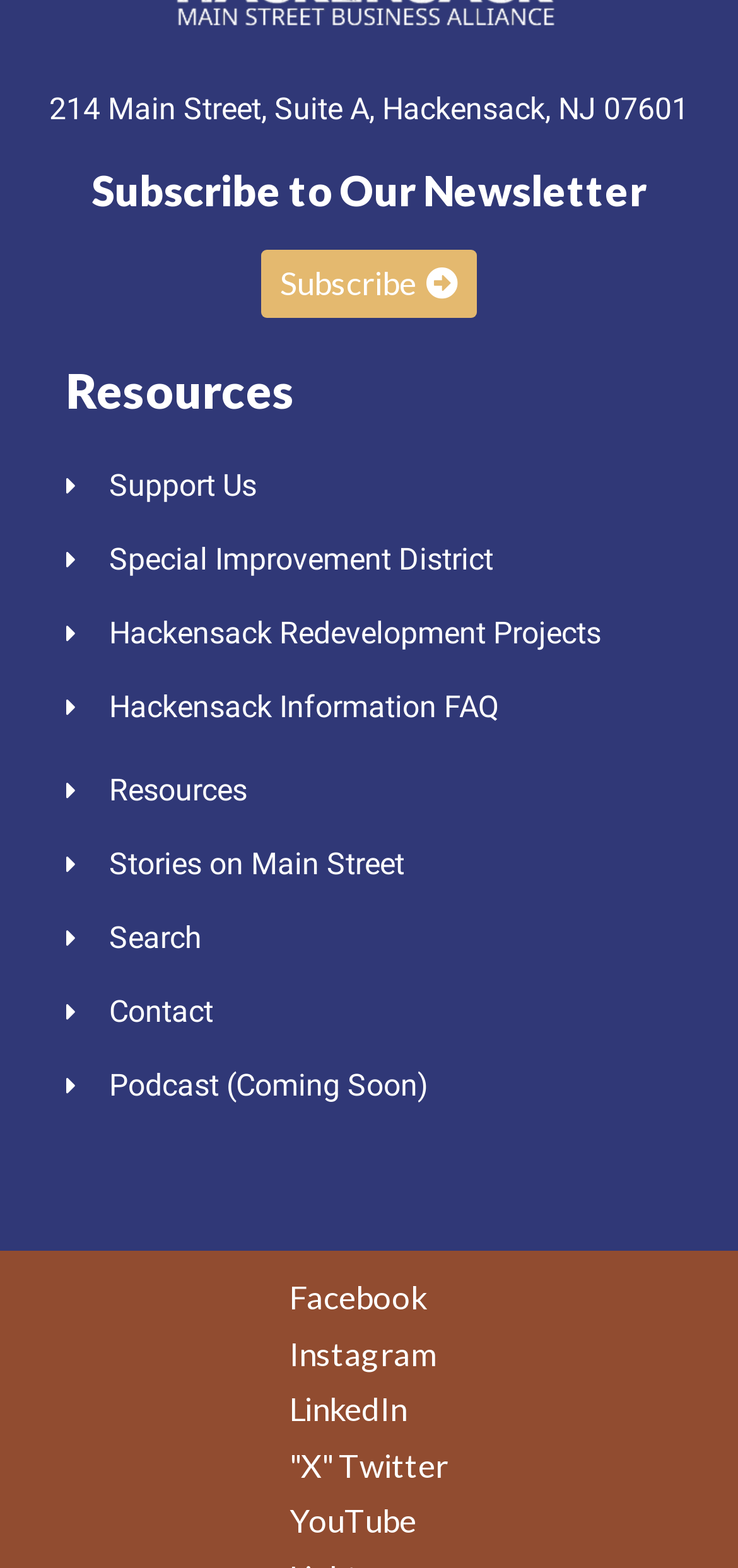How many social media links are available?
Give a single word or phrase answer based on the content of the image.

5